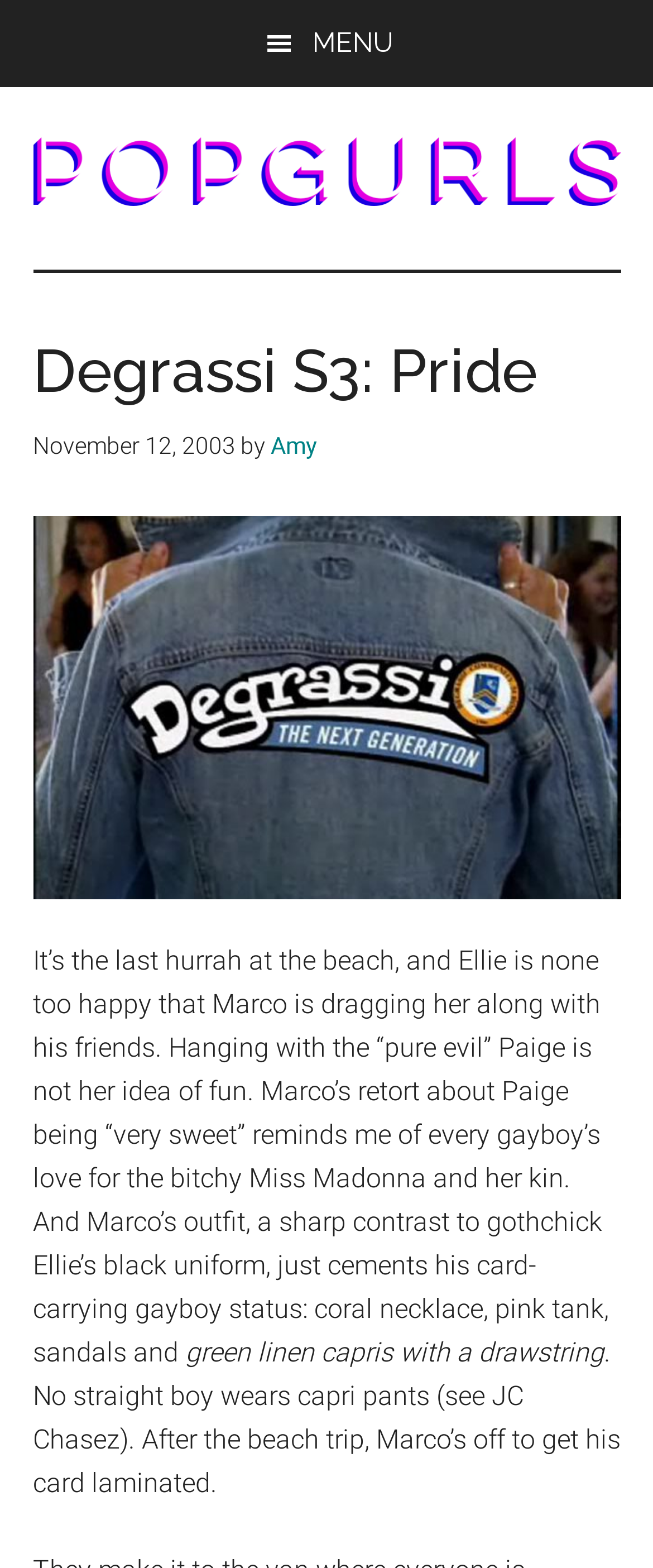Using the webpage screenshot, find the UI element described by parent_node: popgurls. Provide the bounding box coordinates in the format (top-left x, top-left y, bottom-right x, bottom-right y), ensuring all values are floating point numbers between 0 and 1.

[0.05, 0.088, 0.95, 0.14]